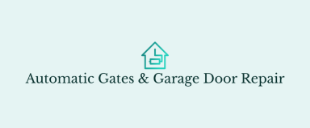Use a single word or phrase to respond to the question:
What is symbolized by the stylized house icon?

home safety and security